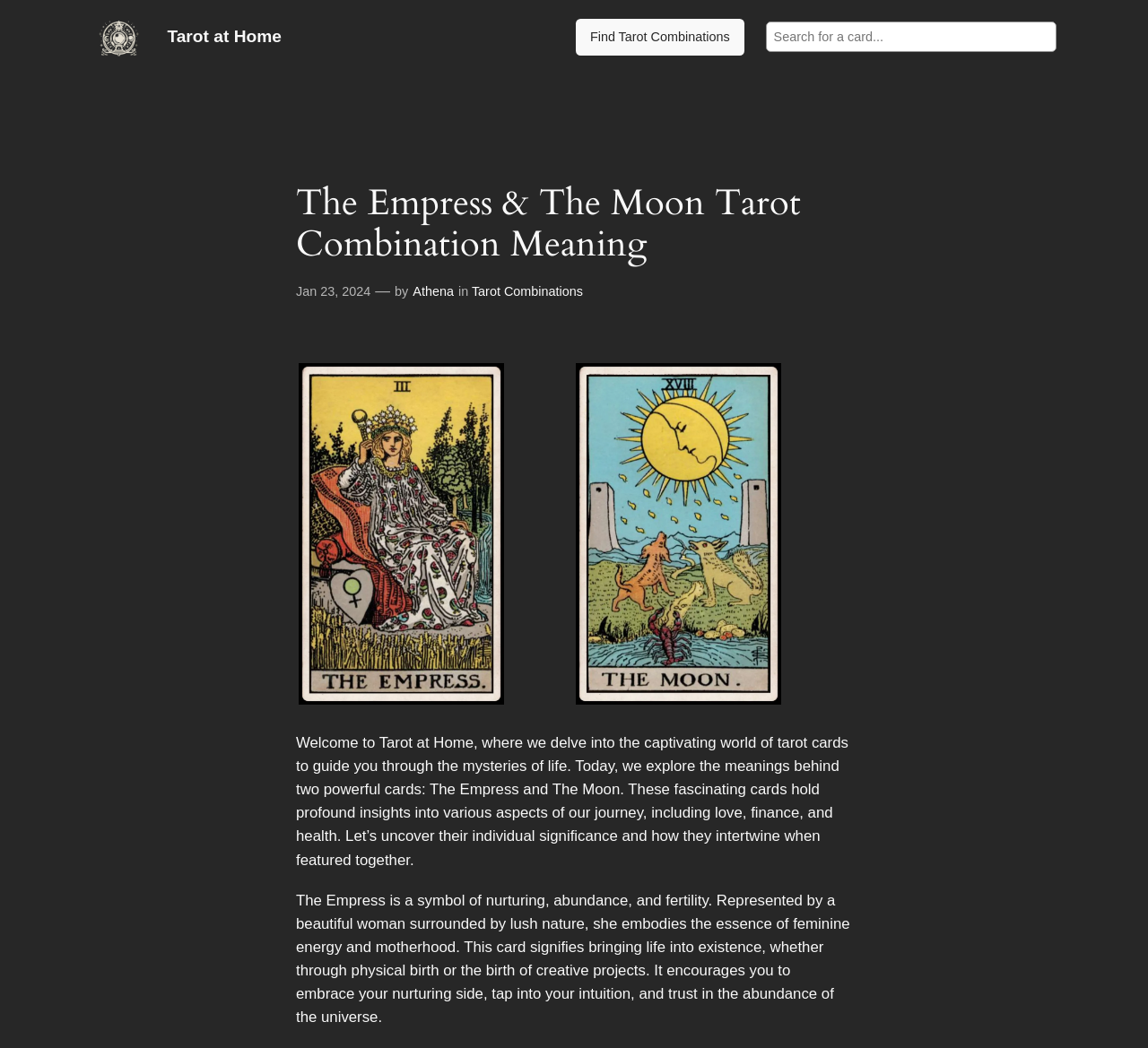Bounding box coordinates should be in the format (top-left x, top-left y, bottom-right x, bottom-right y) and all values should be floating point numbers between 0 and 1. Determine the bounding box coordinate for the UI element described as: Tarot Combinations

[0.411, 0.271, 0.508, 0.285]